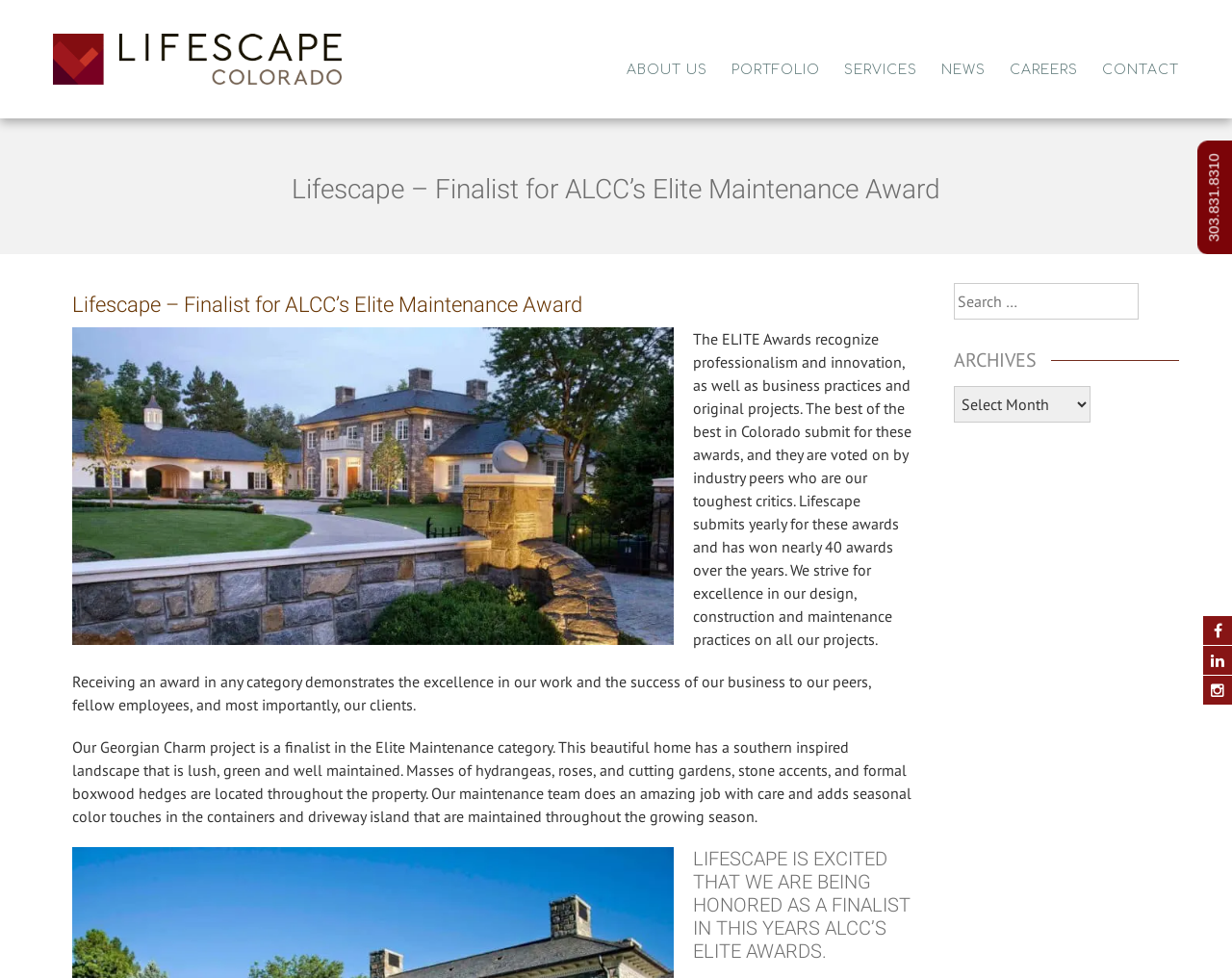Reply to the question with a brief word or phrase: What is the name of the image that is related to the Elite Maintenance Award?

Elite Maintenance Award